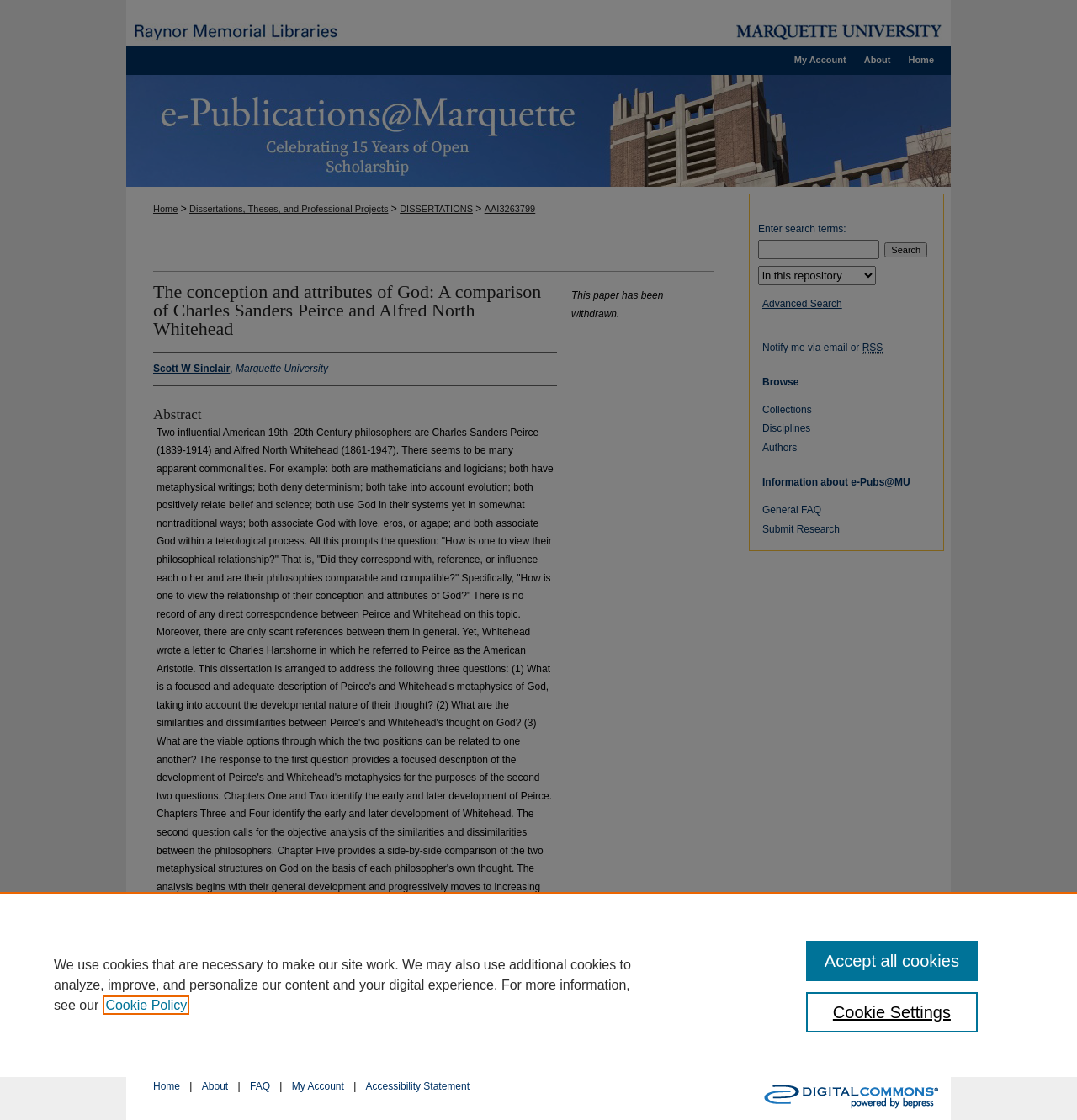What is the status of the paper?
Use the information from the image to give a detailed answer to the question.

I found the answer by reading the StaticText 'This paper has been withdrawn.' which is located below the abstract.